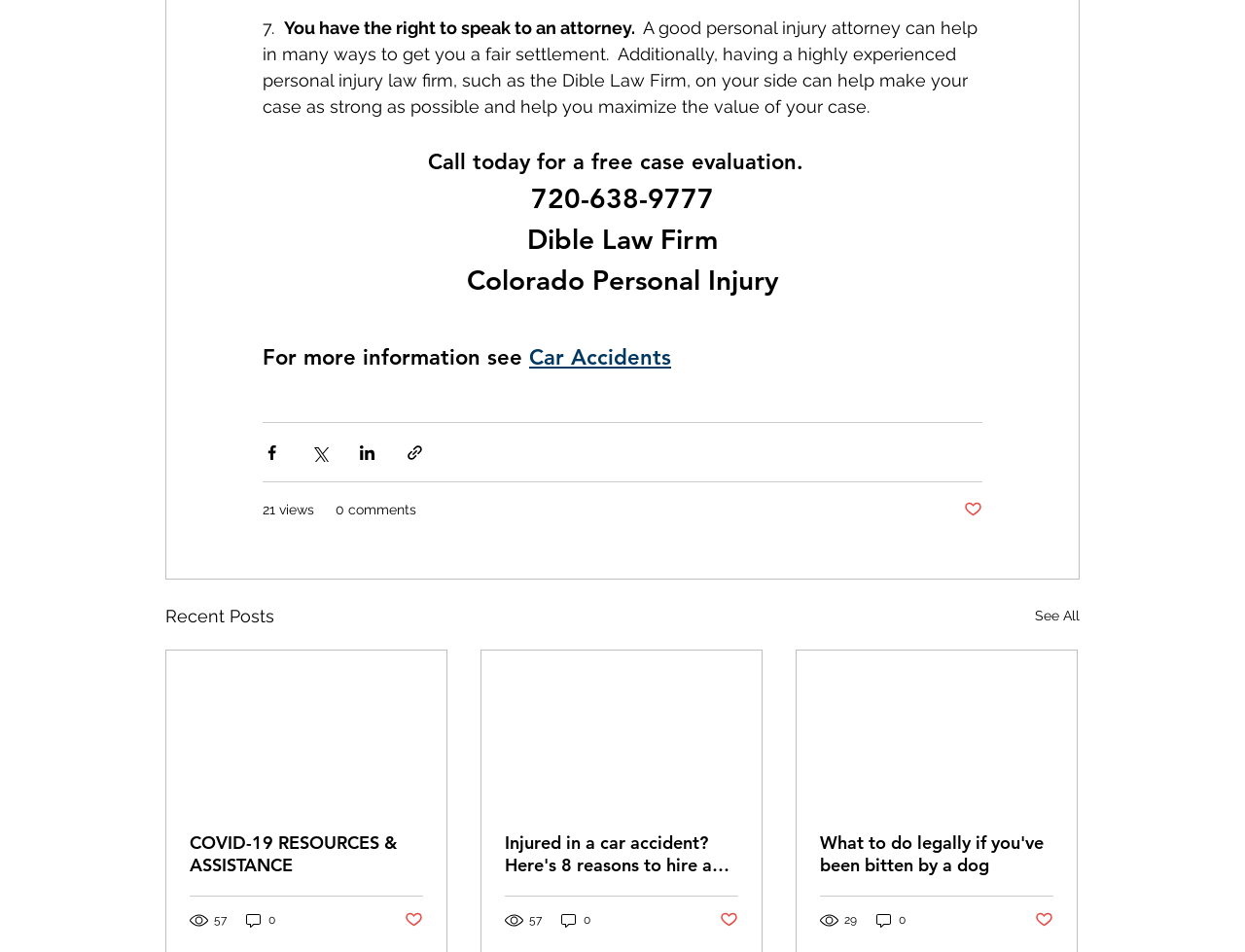Please determine the bounding box coordinates of the element to click in order to execute the following instruction: "See All recent posts". The coordinates should be four float numbers between 0 and 1, specified as [left, top, right, bottom].

[0.831, 0.633, 0.867, 0.662]